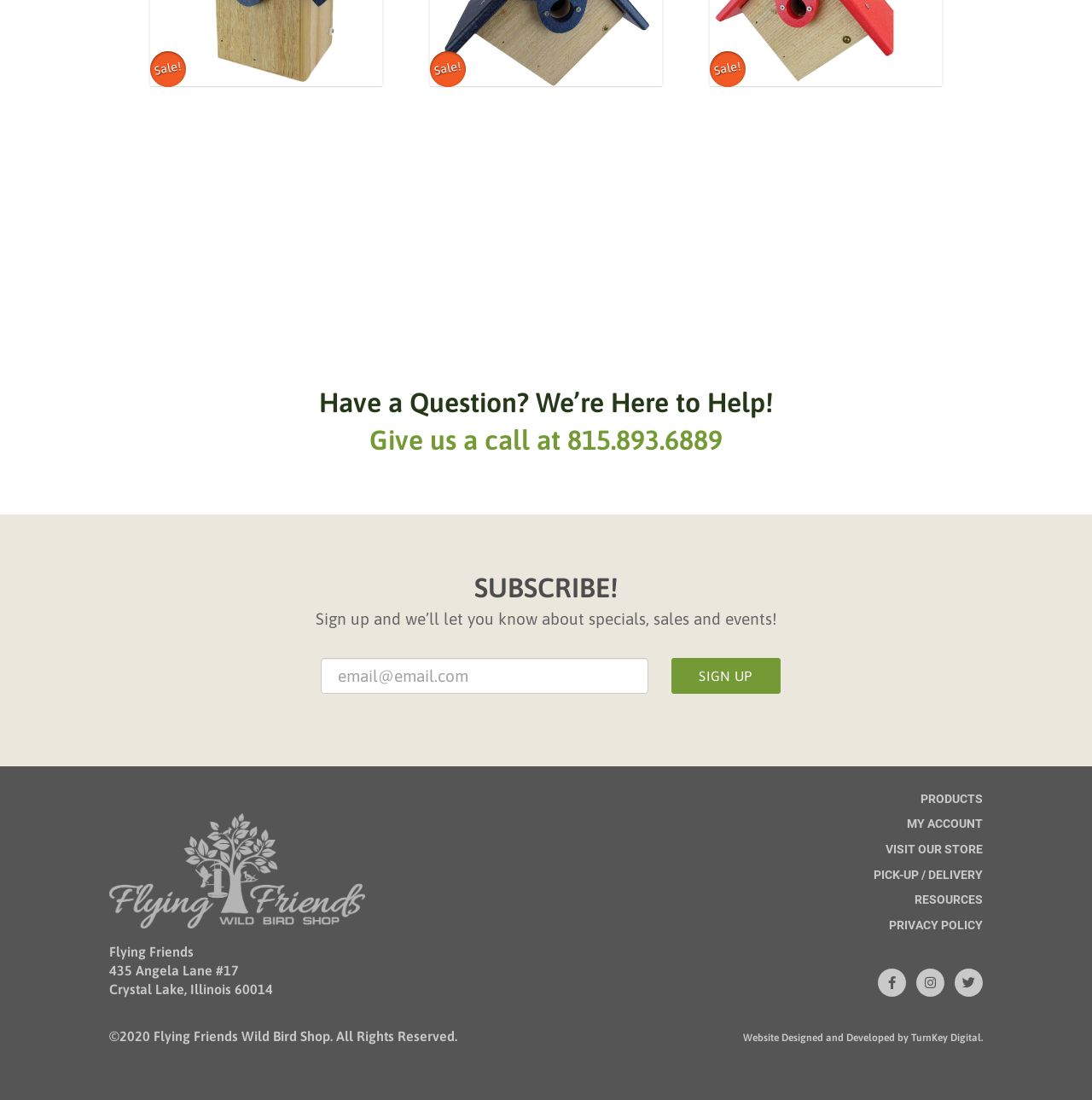Provide the bounding box coordinates of the UI element this sentence describes: "Resources".

[0.838, 0.813, 0.9, 0.836]